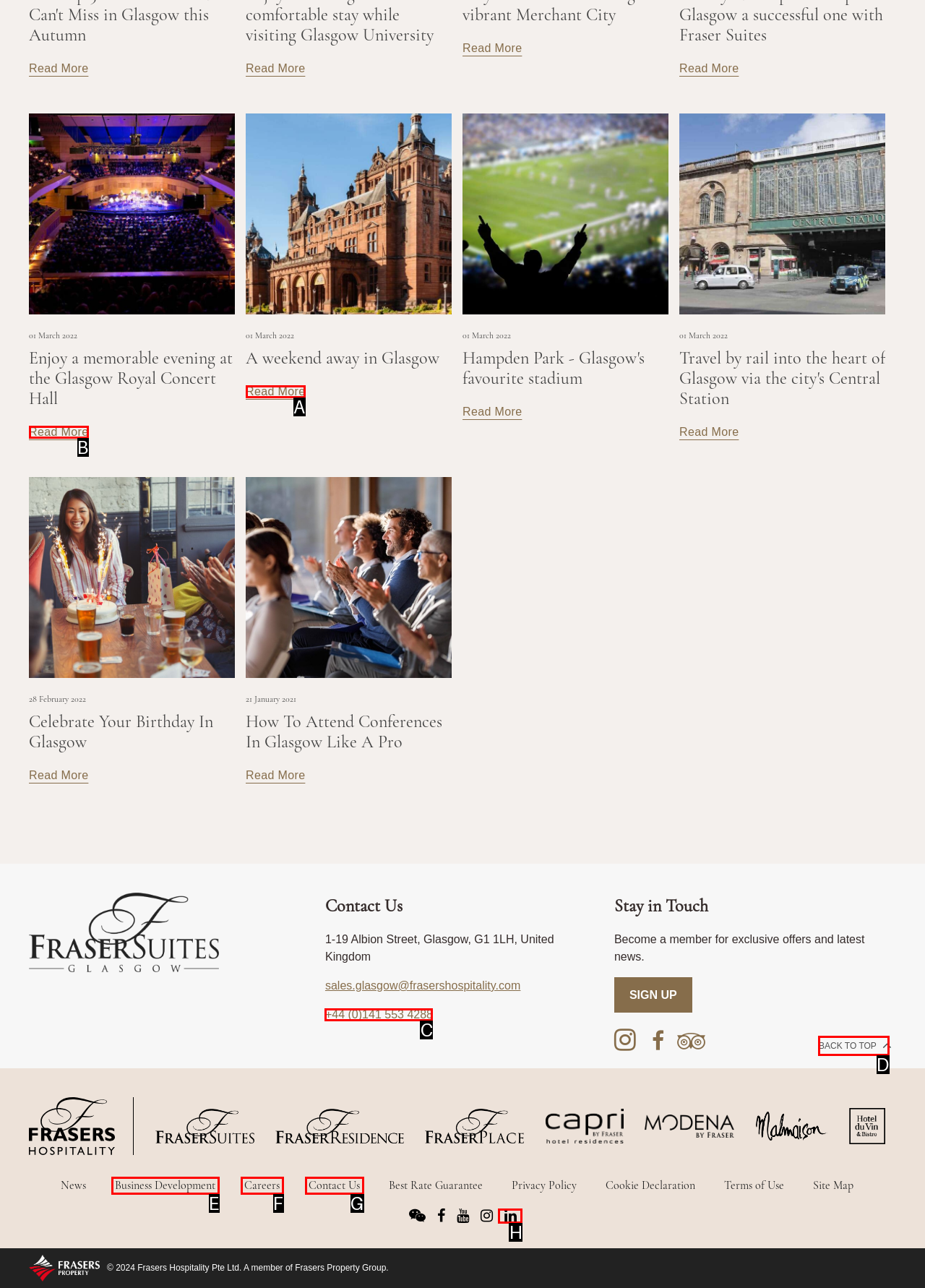Tell me which option best matches the description: +44 (0)141 553 4288
Answer with the option's letter from the given choices directly.

C